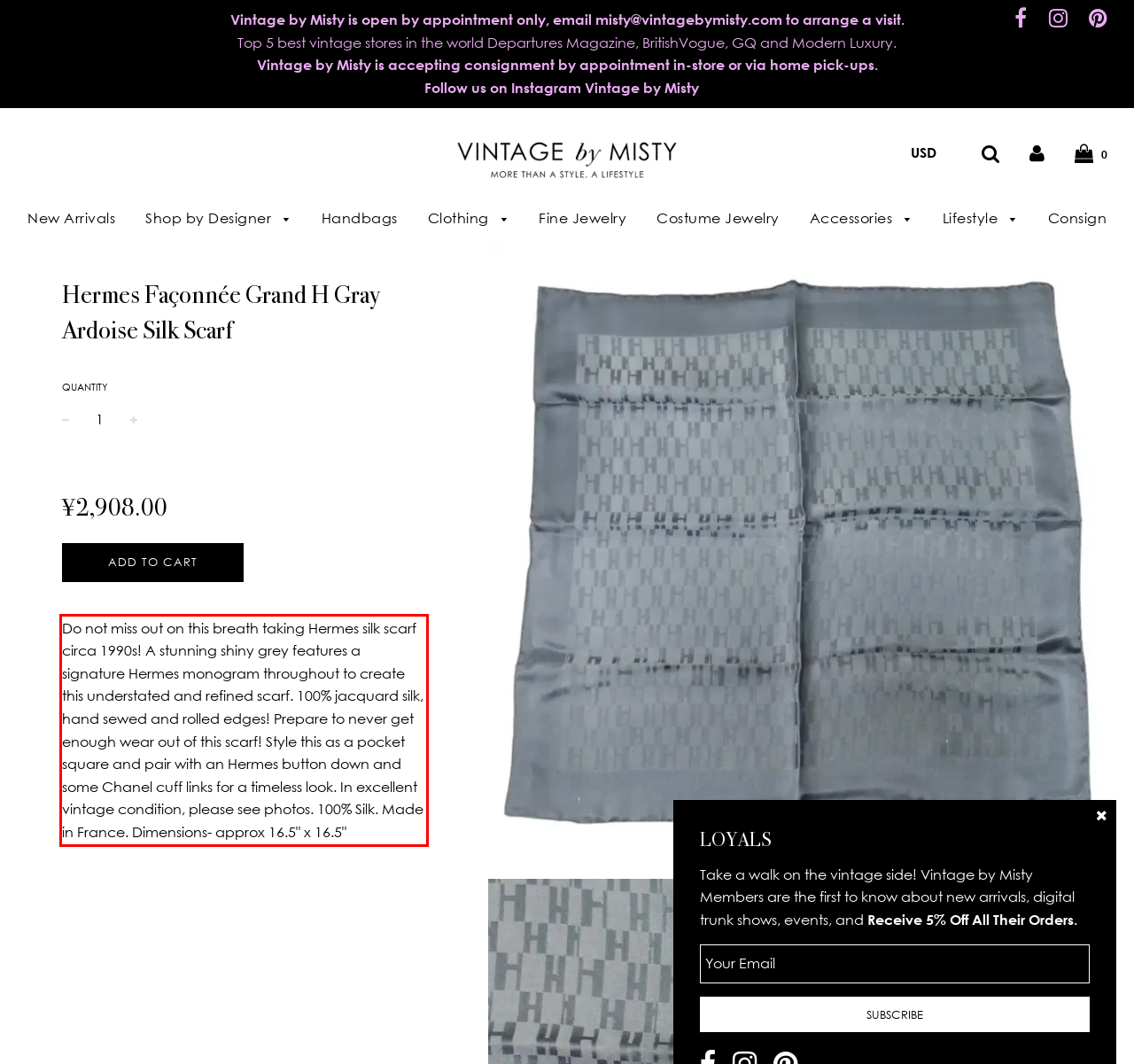Given a screenshot of a webpage with a red bounding box, extract the text content from the UI element inside the red bounding box.

Do not miss out on this breath taking Hermes silk scarf circa 1990s! A stunning shiny grey features a signature Hermes monogram throughout to create this understated and refined scarf. 100% jacquard silk, hand sewed and rolled edges! Prepare to never get enough wear out of this scarf! Style this as a pocket square and pair with an Hermes button down and some Chanel cuff links for a timeless look. In excellent vintage condition, please see photos. 100% Silk. Made in France. Dimensions- approx 16.5" x 16.5"